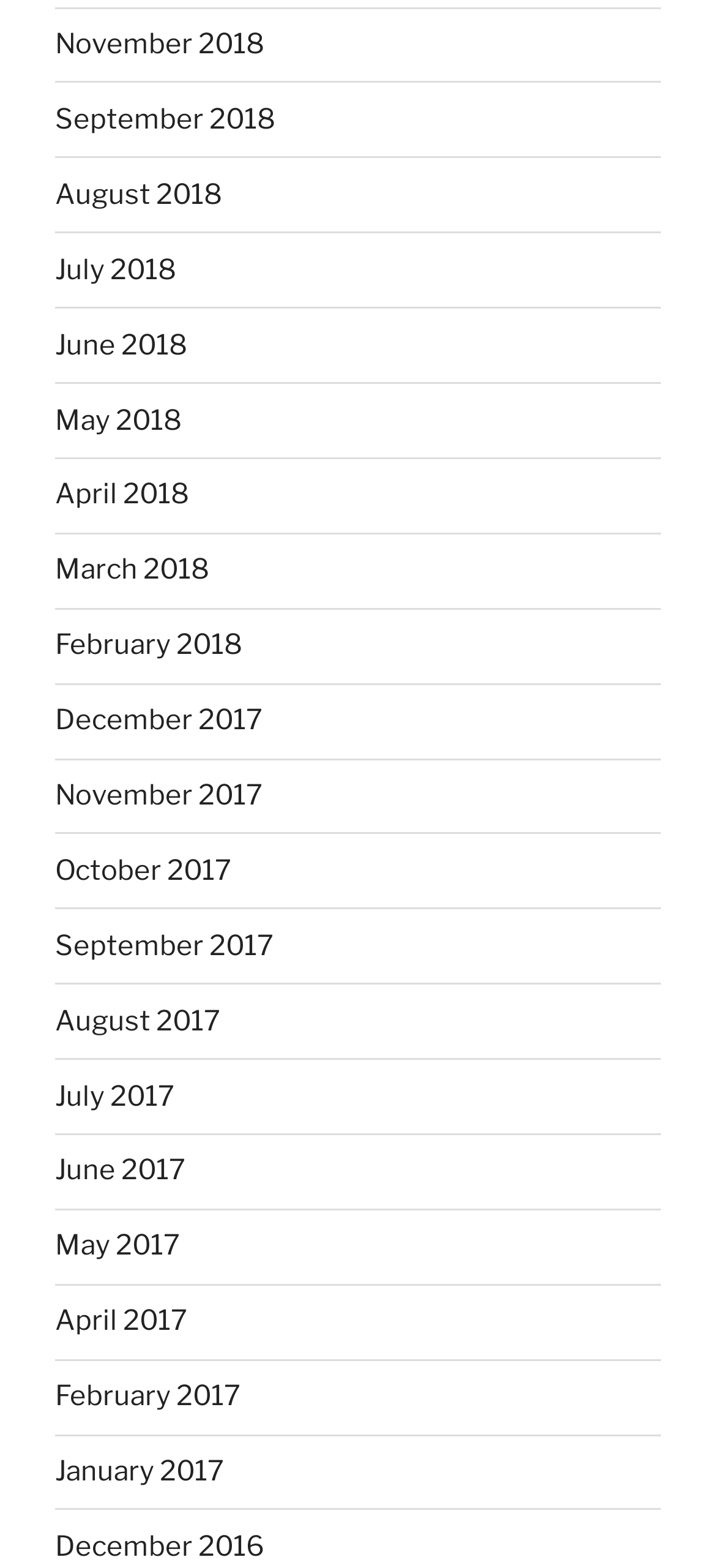Identify the bounding box coordinates of the region that should be clicked to execute the following instruction: "view November 2018".

[0.077, 0.018, 0.369, 0.039]